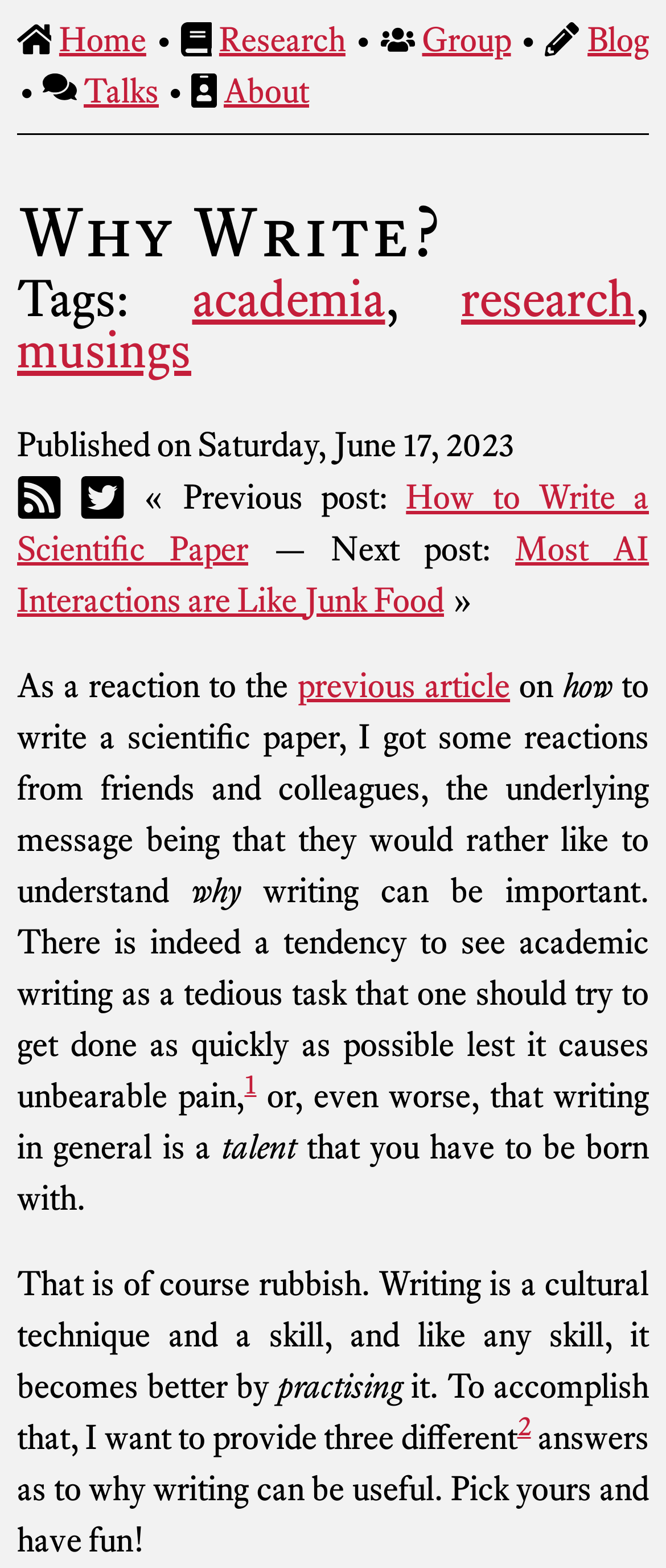Please identify the bounding box coordinates of the element I need to click to follow this instruction: "Follow the 'Twitter' link".

[0.12, 0.304, 0.187, 0.33]